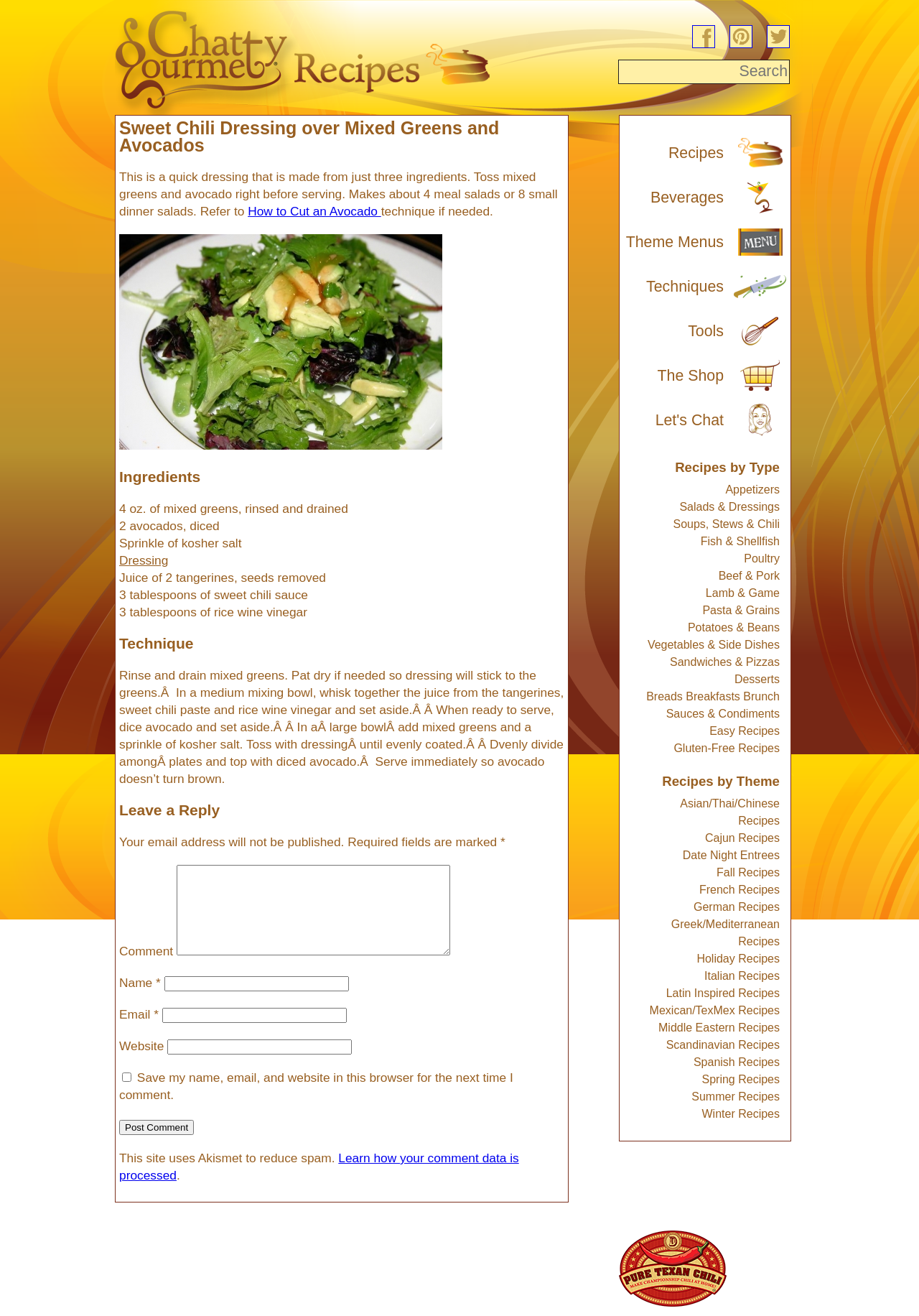Summarize the webpage comprehensively, mentioning all visible components.

This webpage is about a recipe for Sweet Chili Dressing over Mixed Greens and Avocados. At the top, there is a logo and a navigation menu with links to social media platforms, a search bar, and a menu with various categories such as Recipes, Beverages, Theme Menus, Techniques, Tools, and The Shop.

Below the navigation menu, there is a heading that displays the title of the recipe, followed by a brief description of the dish. The description mentions that the dressing is made from just three ingredients and can be served with mixed greens and avocado.

The ingredients required for the recipe are listed below the description, including mixed greens, avocados, kosher salt, tangerine juice, sweet chili sauce, and rice wine vinegar. The ingredients are organized into two sections: the mixed greens and avocado, and the dressing.

The technique section provides step-by-step instructions on how to prepare the dish, including rinsing and draining the mixed greens, whisking together the dressing ingredients, and tossing the greens with the dressing.

Below the technique section, there is a comment section where users can leave their comments and feedback. The comment section includes fields for name, email, and website, as well as a checkbox to save the user's information for future comments.

On the right side of the page, there is a sidebar with links to various recipe categories, including Appetizers, Salads & Dressings, Soups, Stews & Chili, and more. There is also a section titled "Recipes by Theme" with links to recipes organized by theme, such as Asian/Thai/Chinese Recipes, Cajun Recipes, and Date Night Entrees.

Overall, the webpage is well-organized and easy to navigate, with clear headings and concise instructions for preparing the recipe.